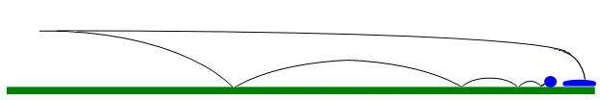Refer to the image and offer a detailed explanation in response to the question: What natural phenomenon is related to the principles of aerodynamics discussed in the illustration?

The surrounding text suggests that understanding the principles of aerodynamics, as illustrated by the comparison of the ball and Frisbee's flight paths, is fundamental to grasping natural phenomena observed in the landscape, such as the formation of Carolina Bays.